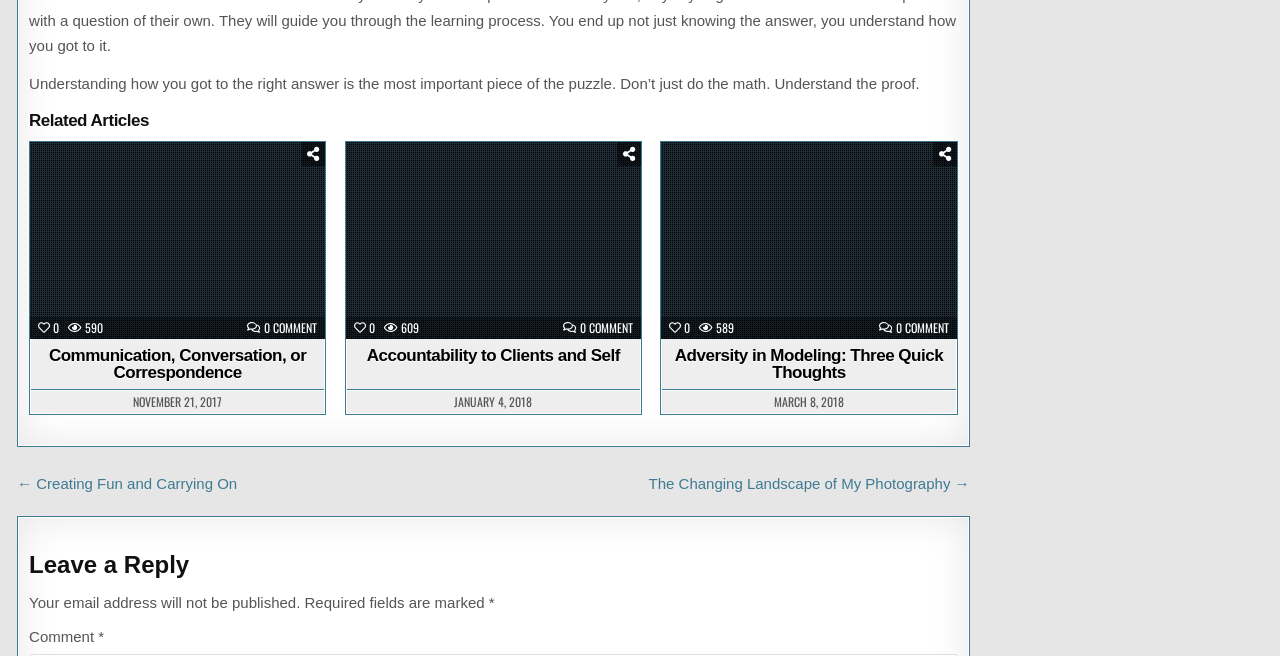Find the bounding box coordinates of the element to click in order to complete this instruction: "Read the 'Adversity in Modeling: Three Quick Thoughts' post". The bounding box coordinates must be four float numbers between 0 and 1, denoted as [left, top, right, bottom].

[0.518, 0.517, 0.746, 0.593]